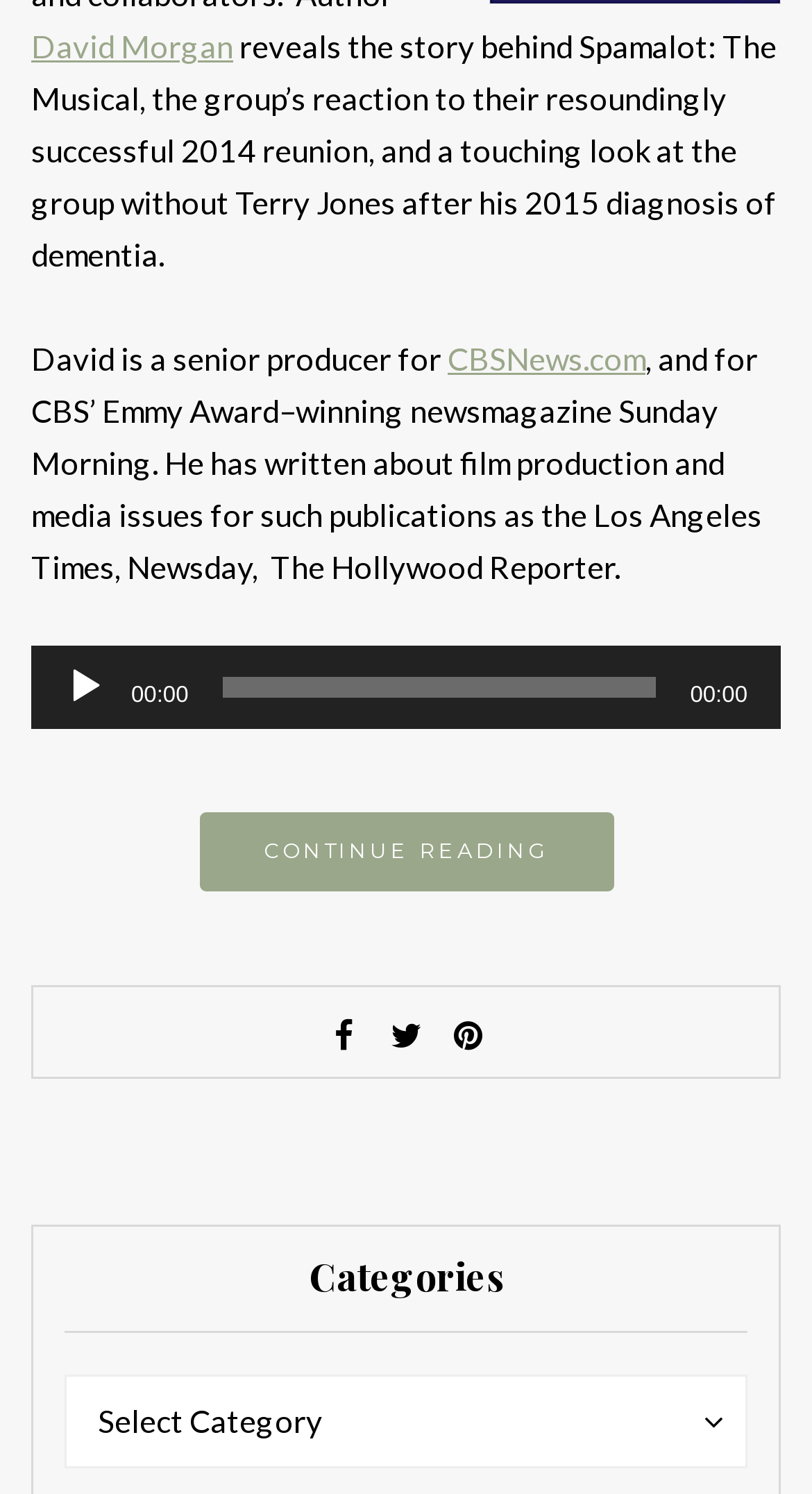Locate the bounding box coordinates of the element that needs to be clicked to carry out the instruction: "open CBSNews.com". The coordinates should be given as four float numbers ranging from 0 to 1, i.e., [left, top, right, bottom].

[0.551, 0.228, 0.795, 0.253]